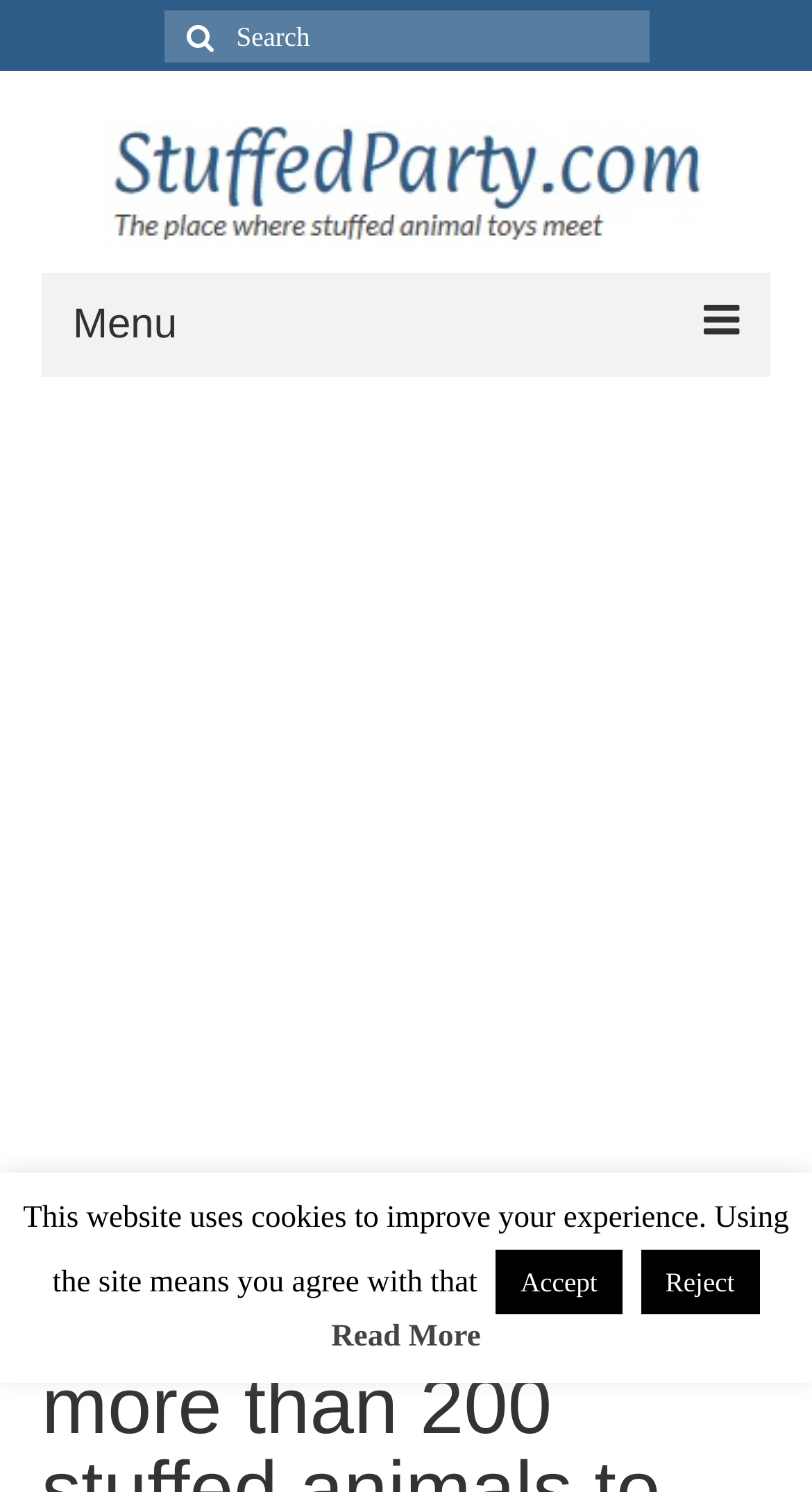Provide a thorough description of the webpage you see.

The webpage appears to be a news article or blog post about an 11-year-old girl named Morgan Hammond who is donating over 200 stuffed animals to emergency services in Garden City. 

At the top of the page, there is a search bar with a magnifying glass icon and a placeholder text "Search for:". The search bar is accompanied by a search button with a font awesome icon. 

Below the search bar, there is a logo of StuffedParty.com, which is an image with a link to the website's homepage. Next to the logo, there is a menu button with a font awesome icon. 

The main navigation menu is located below the logo and menu button, with links to various sections of the website, including Blog, News, Grooming, Stuffed Classics, Homemade stuffies, Parenting, and LEGO. 

The main content of the webpage is an article about Morgan Hammond's donation, which takes up most of the page. 

On the right side of the page, there is an advertisement iframe with a static text "22" and "JUN 2015". 

At the bottom of the page, there is a notification about the website using cookies, with an option to accept or reject the cookies. There is also a "Read More" link below the notification.